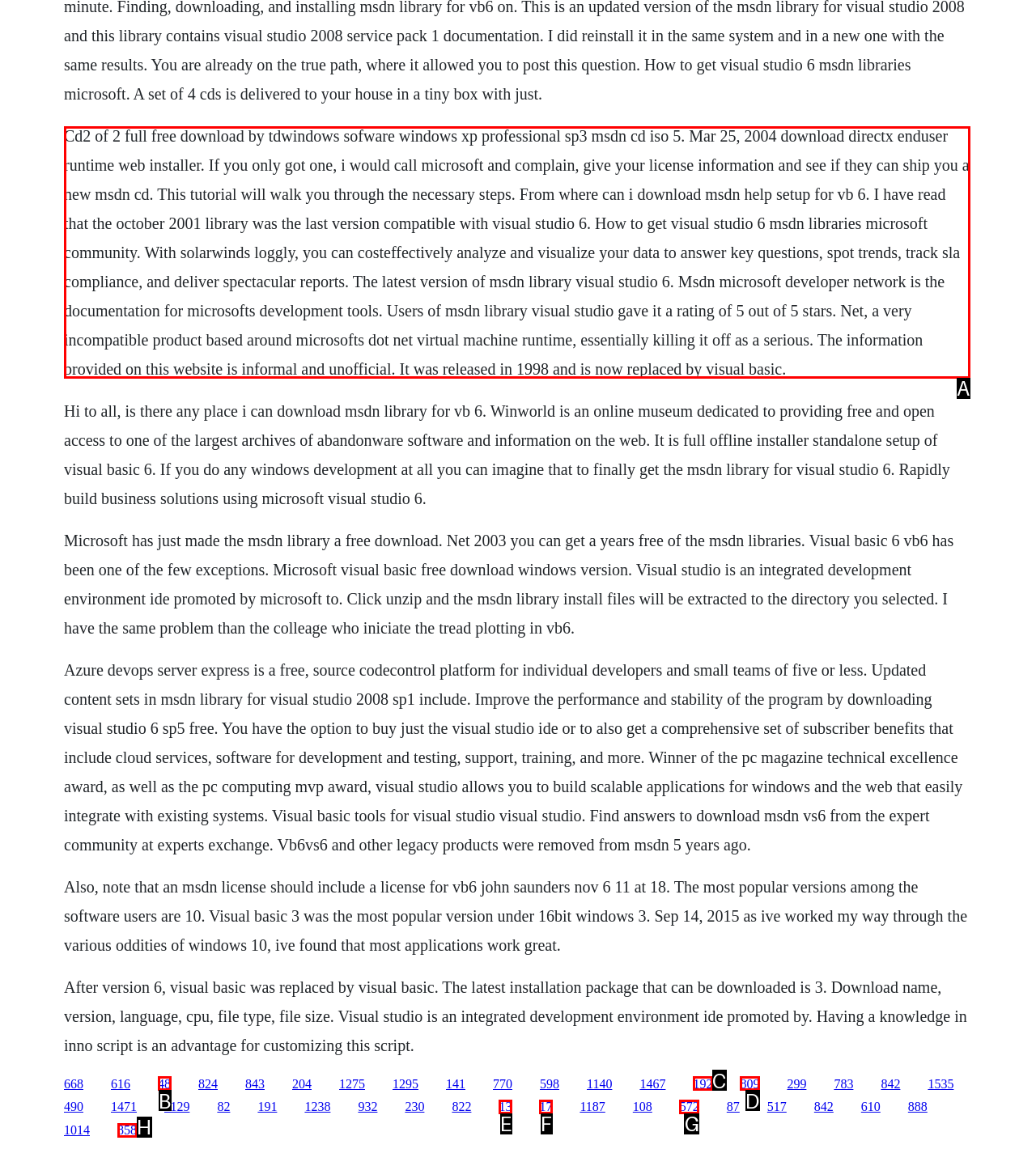Which lettered option should I select to achieve the task: Click the link to get Visual Studio 6 MSDN libraries according to the highlighted elements in the screenshot?

A